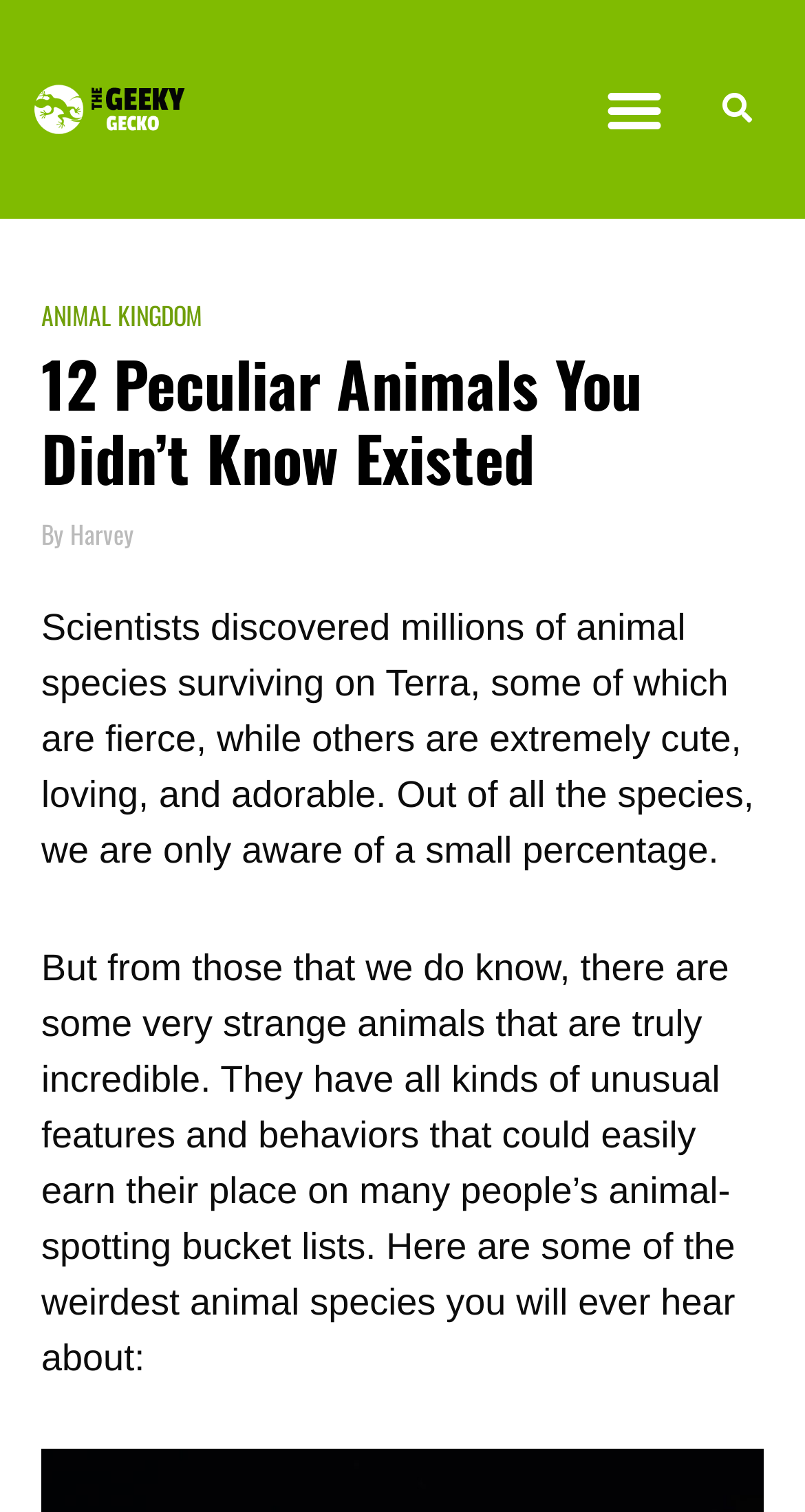What is the category of the article?
Please provide a single word or phrase in response based on the screenshot.

ANIMAL KINGDOM